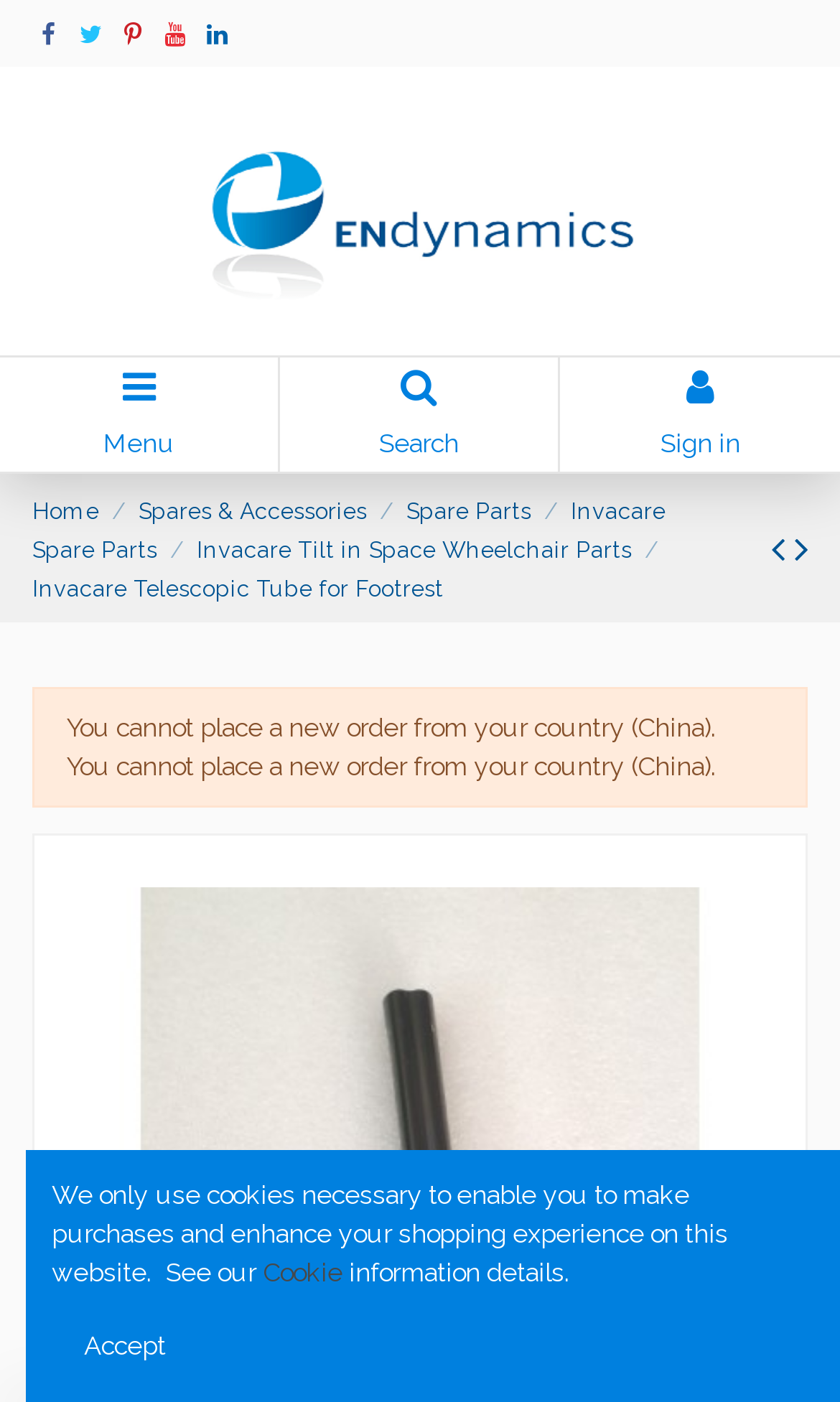Bounding box coordinates are specified in the format (top-left x, top-left y, bottom-right x, bottom-right y). All values are floating point numbers bounded between 0 and 1. Please provide the bounding box coordinate of the region this sentence describes: Spares & Accessories

[0.165, 0.355, 0.437, 0.373]